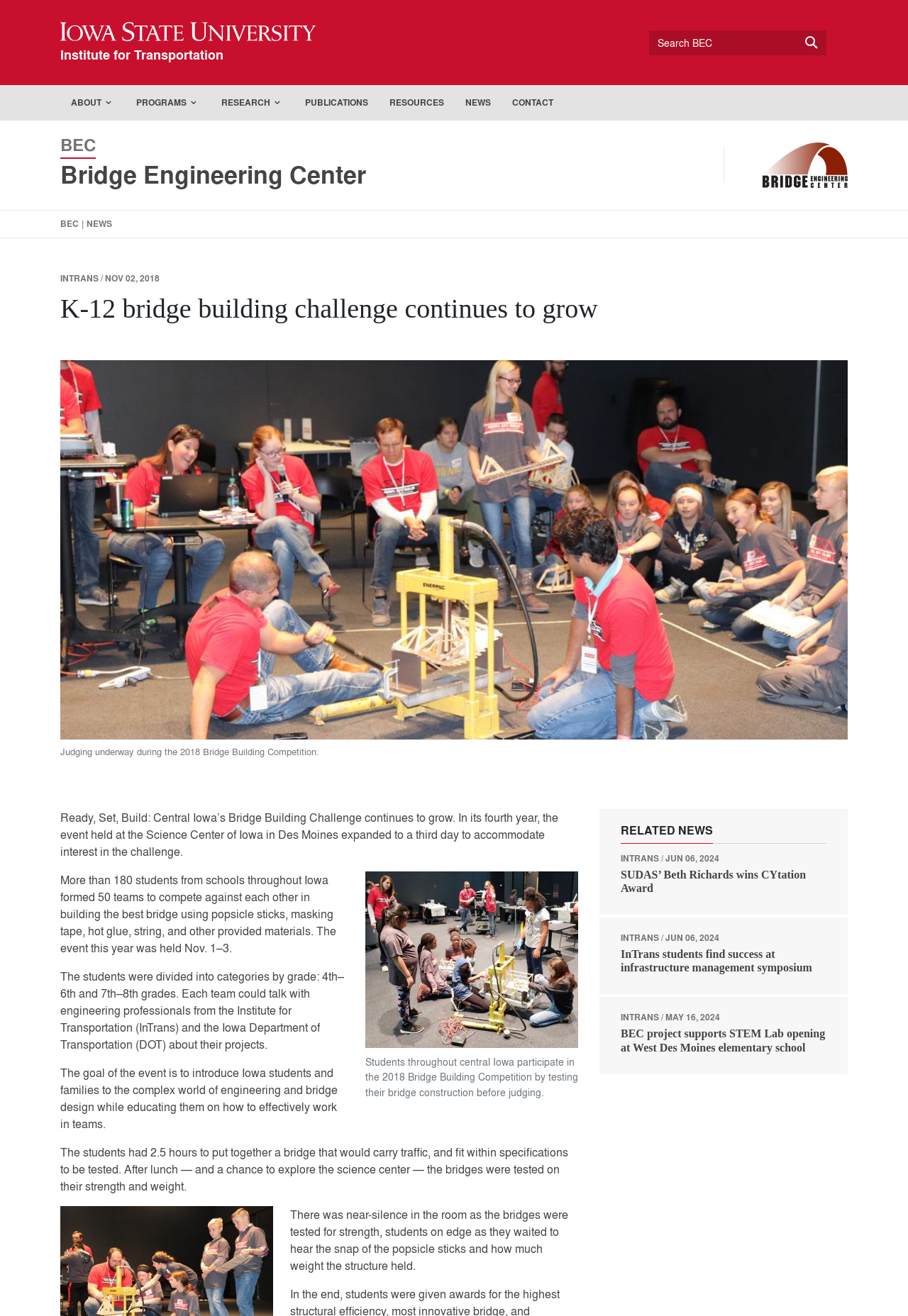How many students participated in the event?
Refer to the image and answer the question using a single word or phrase.

More than 180